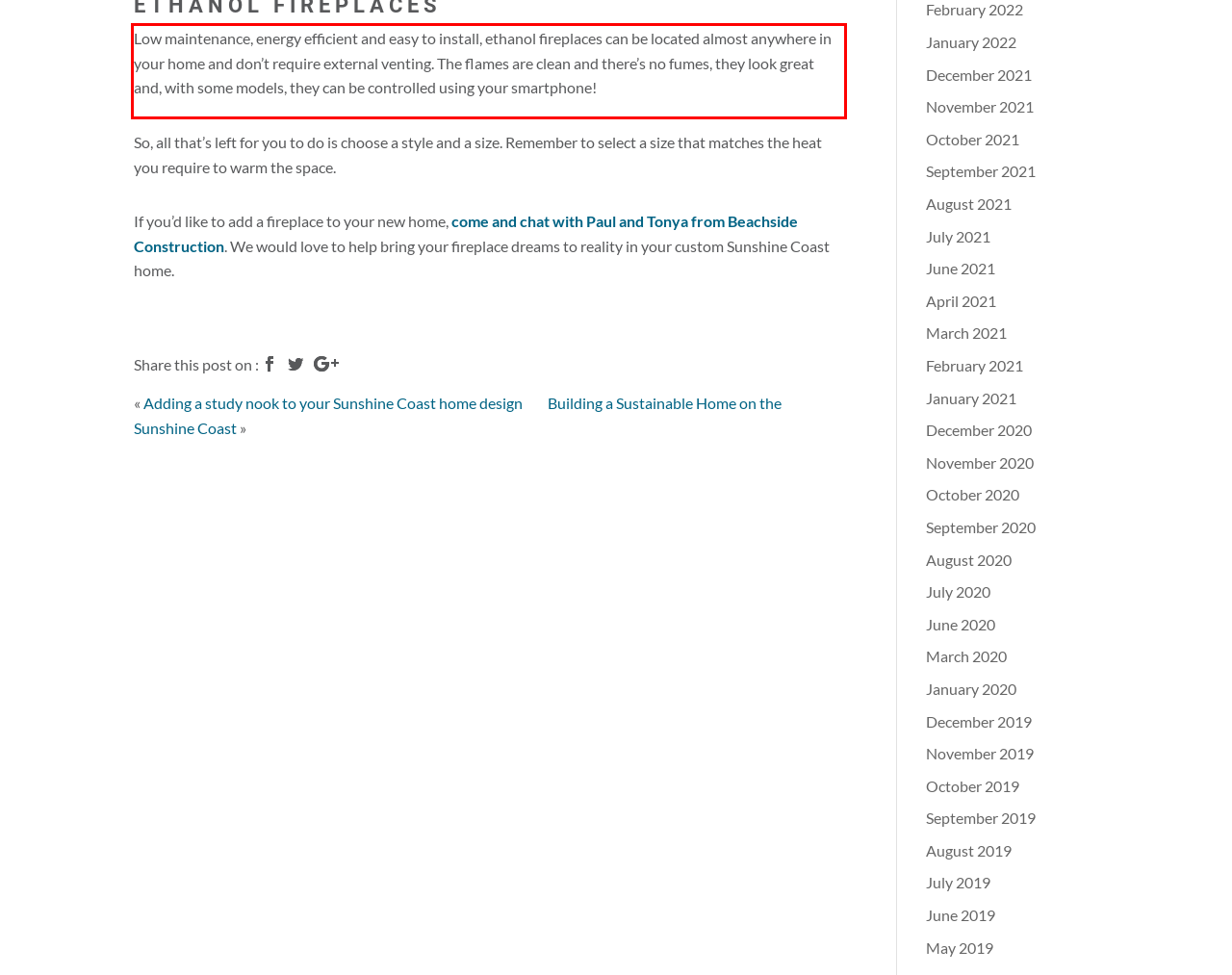Within the screenshot of a webpage, identify the red bounding box and perform OCR to capture the text content it contains.

Low maintenance, energy efficient and easy to install, ethanol fireplaces can be located almost anywhere in your home and don’t require external venting. The flames are clean and there’s no fumes, they look great and, with some models, they can be controlled using your smartphone!